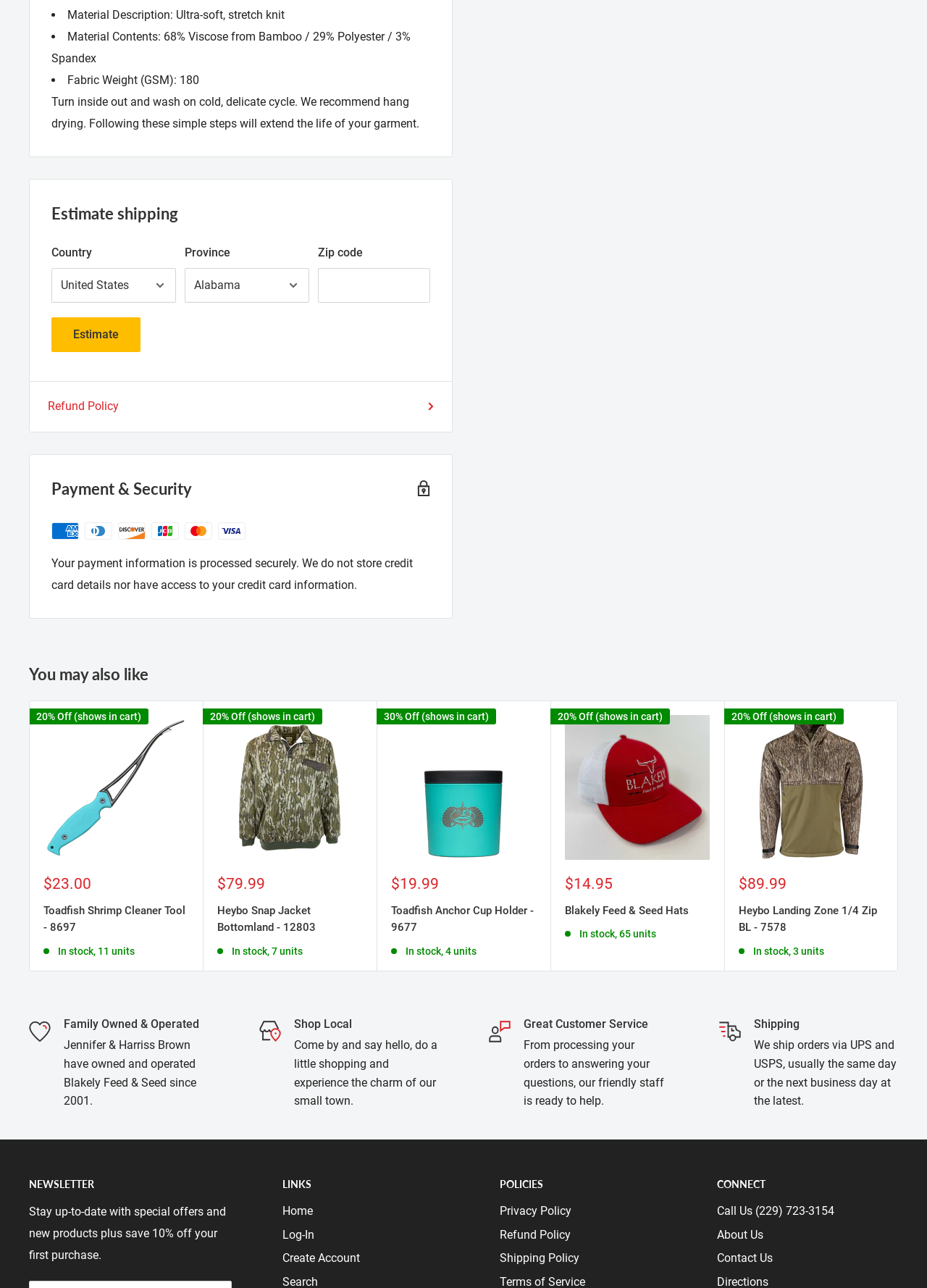Locate the bounding box of the UI element defined by this description: "Log-In". The coordinates should be given as four float numbers between 0 and 1, formatted as [left, top, right, bottom].

[0.305, 0.728, 0.484, 0.746]